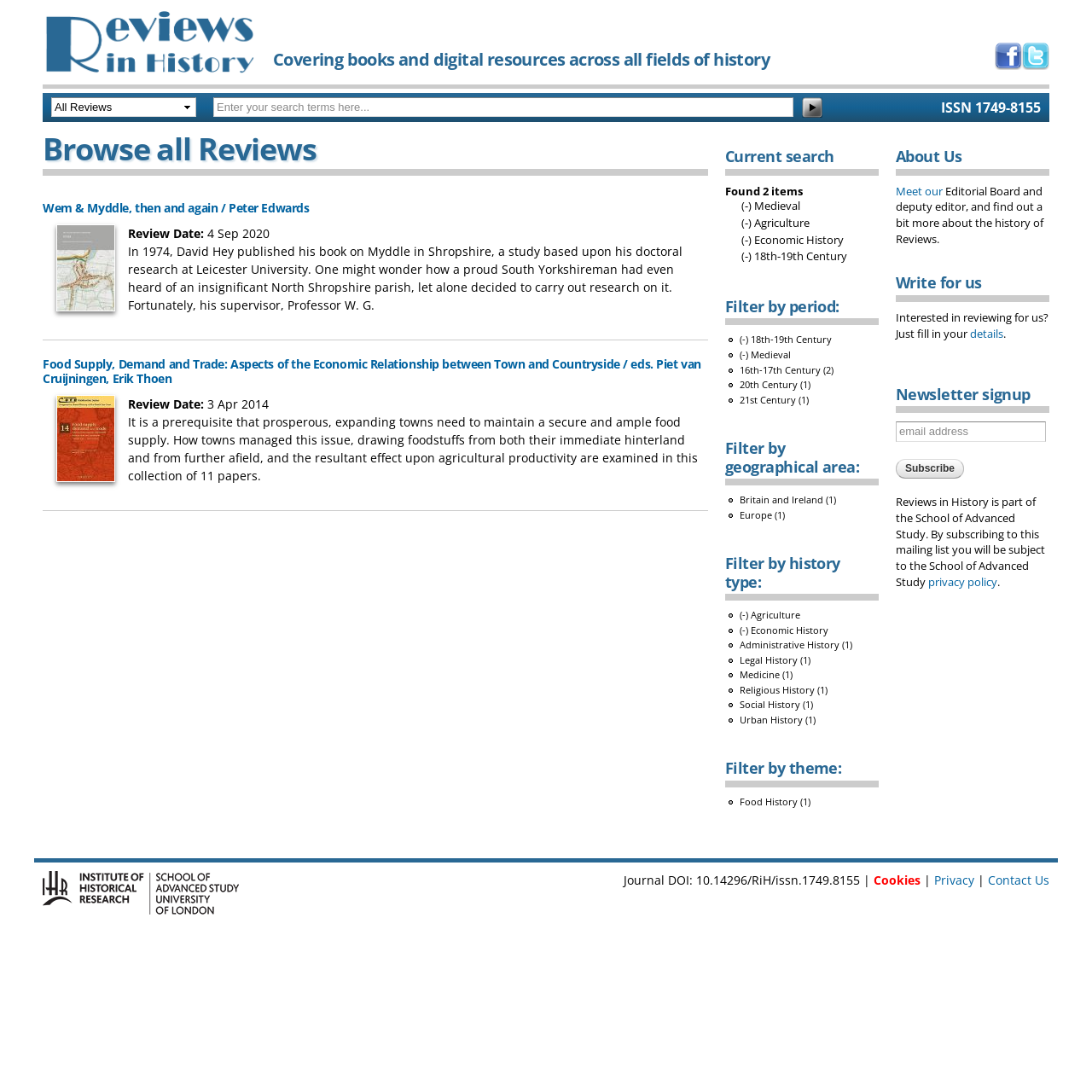Show me the bounding box coordinates of the clickable region to achieve the task as per the instruction: "Filter by period".

[0.664, 0.273, 0.805, 0.298]